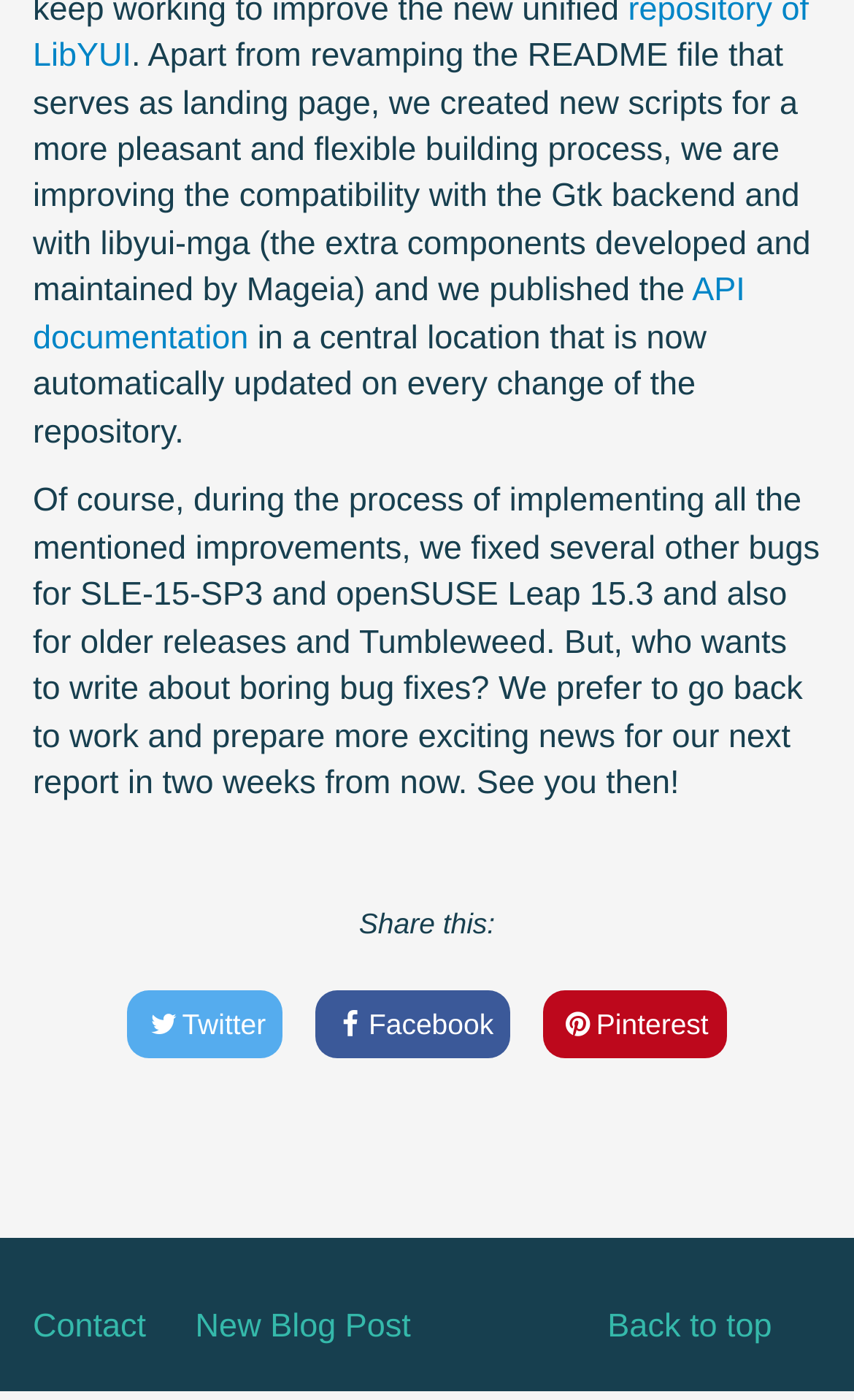Determine the bounding box for the UI element that matches this description: "Facebook".

[0.368, 0.707, 0.598, 0.756]